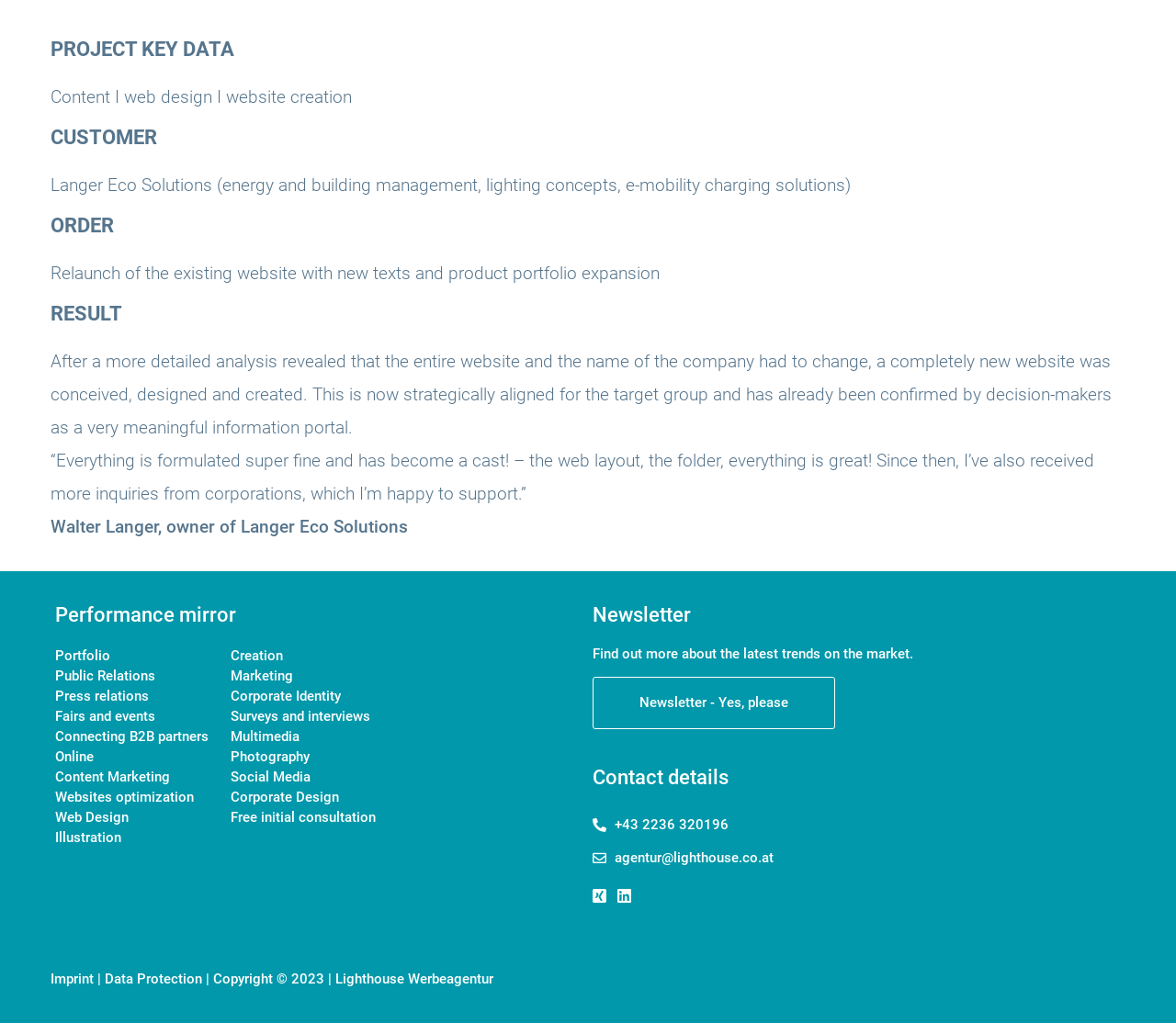Identify the bounding box coordinates of the HTML element based on this description: "Connecting B2B partners".

[0.047, 0.71, 0.177, 0.73]